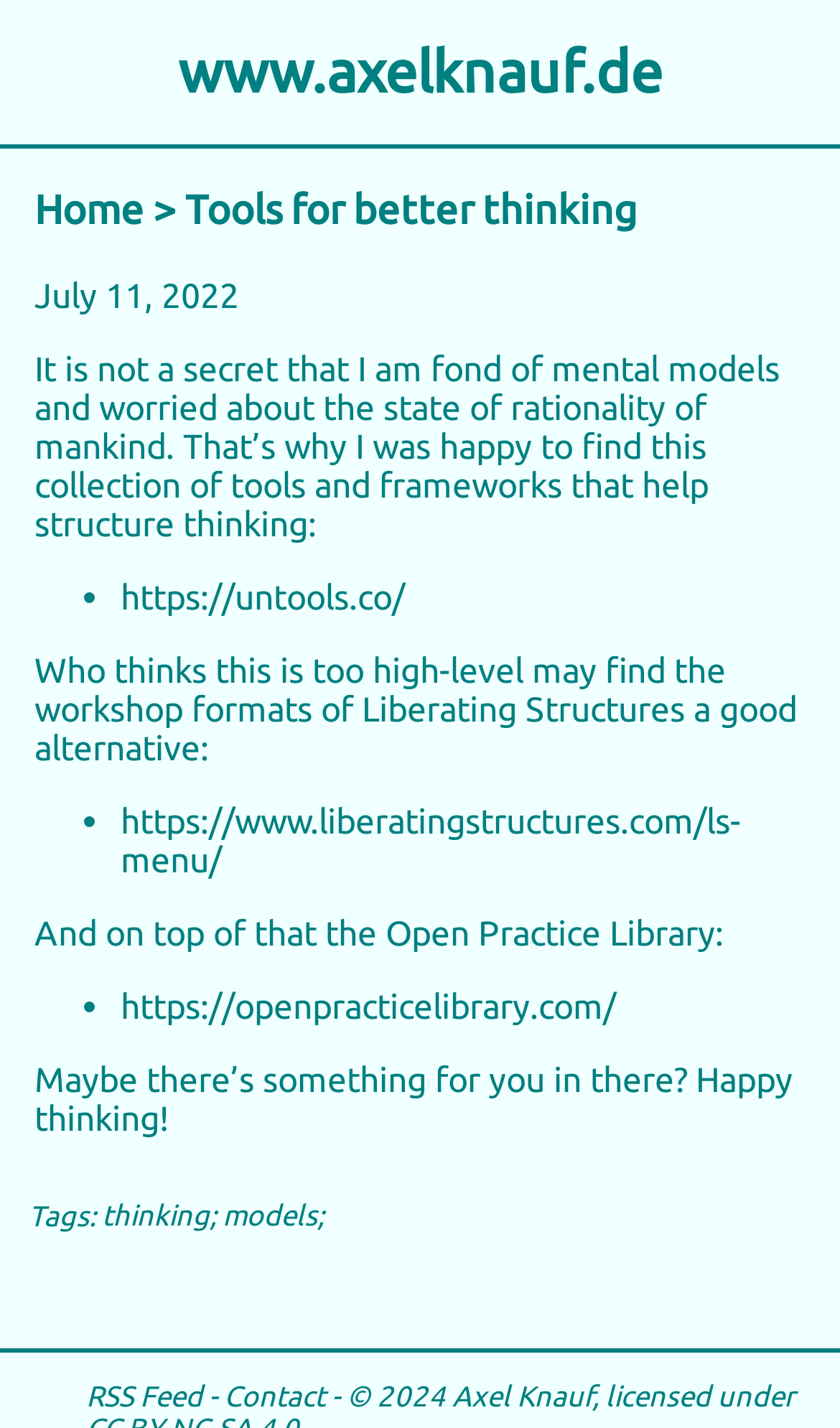Deliver a detailed narrative of the webpage's visual and textual elements.

The webpage is a personal blog or website of Axel Knauf, focusing on people, technology, and strategy. At the top, there is a heading with the website's URL, "www.axelknauf.de", which is also a clickable link. Below it, there is a navigation heading "Home > Tools for better thinking", with "Home" being a link.

On the left side of the page, there is a date "July 11, 2022" displayed. The main content of the page is a blog post or article, which discusses the author's fondness for mental models and rational thinking. The text is divided into paragraphs, with bullet points listing resources for better thinking, including links to "untools.co", "Liberating Structures", and "Open Practice Library".

At the bottom of the page, there are tags related to the post, including "thinking" and "models", which are clickable links. On the very bottom, there are links to the "RSS Feed" and "Contact" pages, as well as a copyright notice with the author's name, "Axel Knauf", and a link to his name.